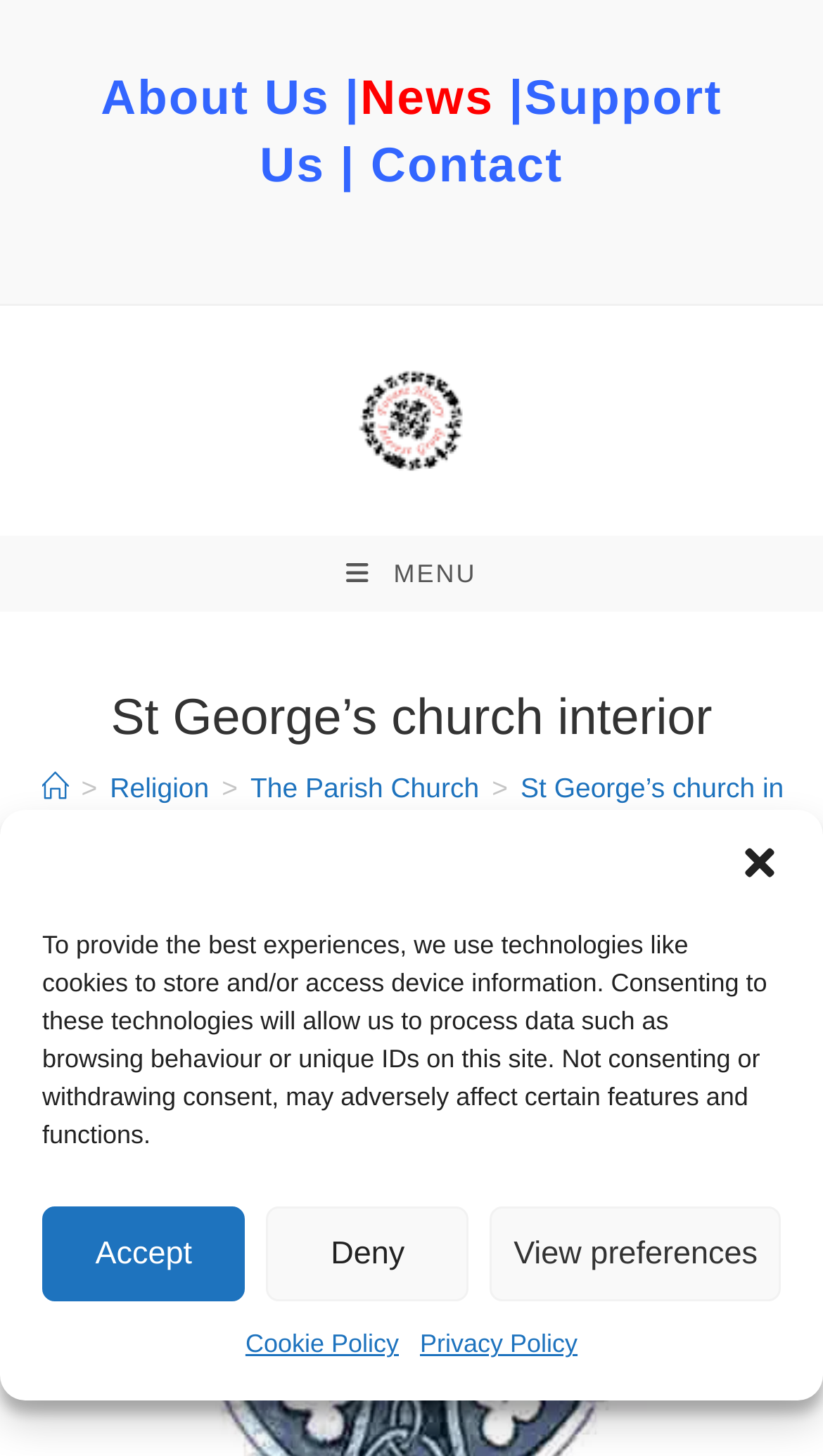Please identify the bounding box coordinates of the clickable area that will fulfill the following instruction: "Click the 'Close dialogue' button". The coordinates should be in the format of four float numbers between 0 and 1, i.e., [left, top, right, bottom].

[0.897, 0.579, 0.949, 0.608]